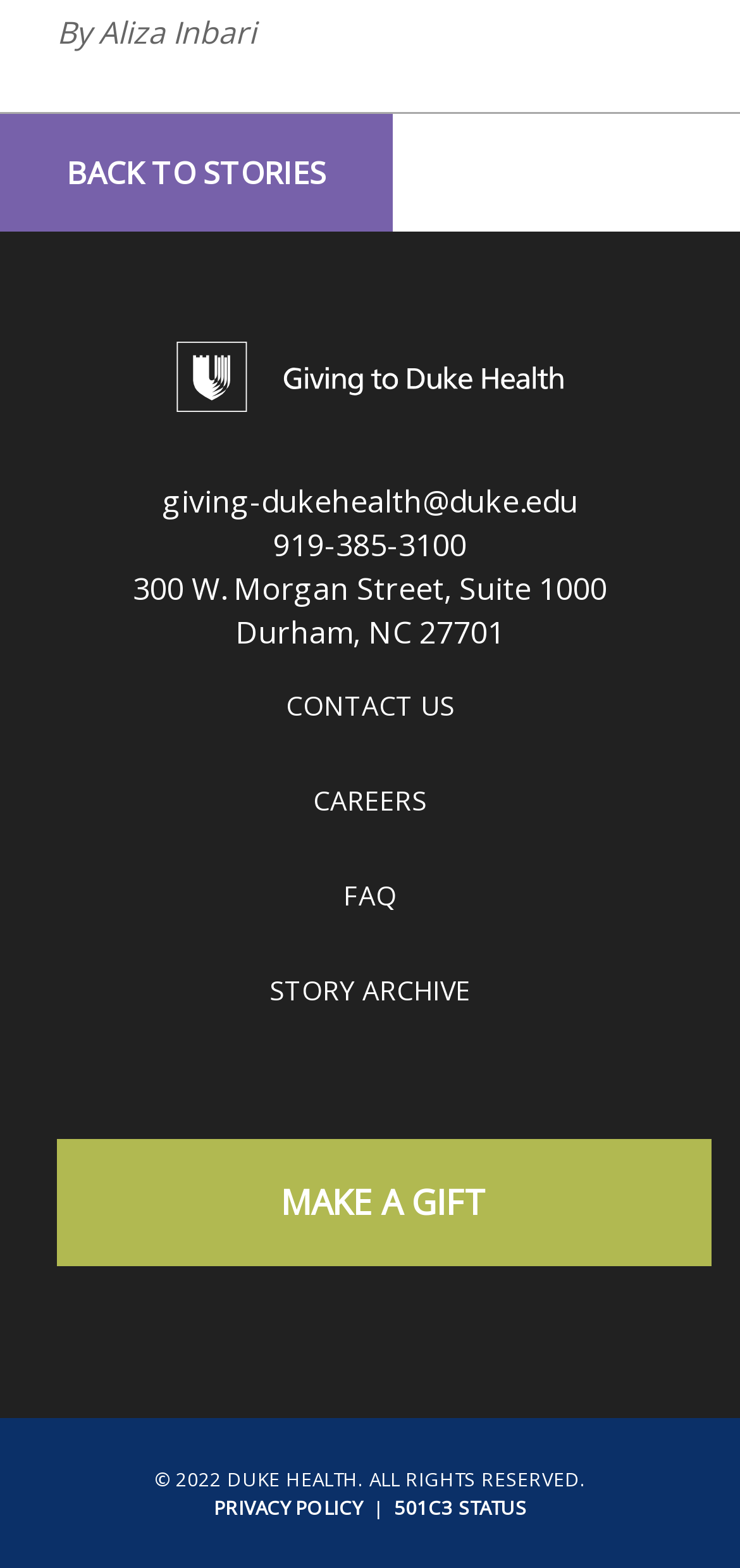Please look at the image and answer the question with a detailed explanation: What is the phone number to contact?

The phone number is provided in a link element with the text '919-385-3100', which is located in the footer section of the webpage.